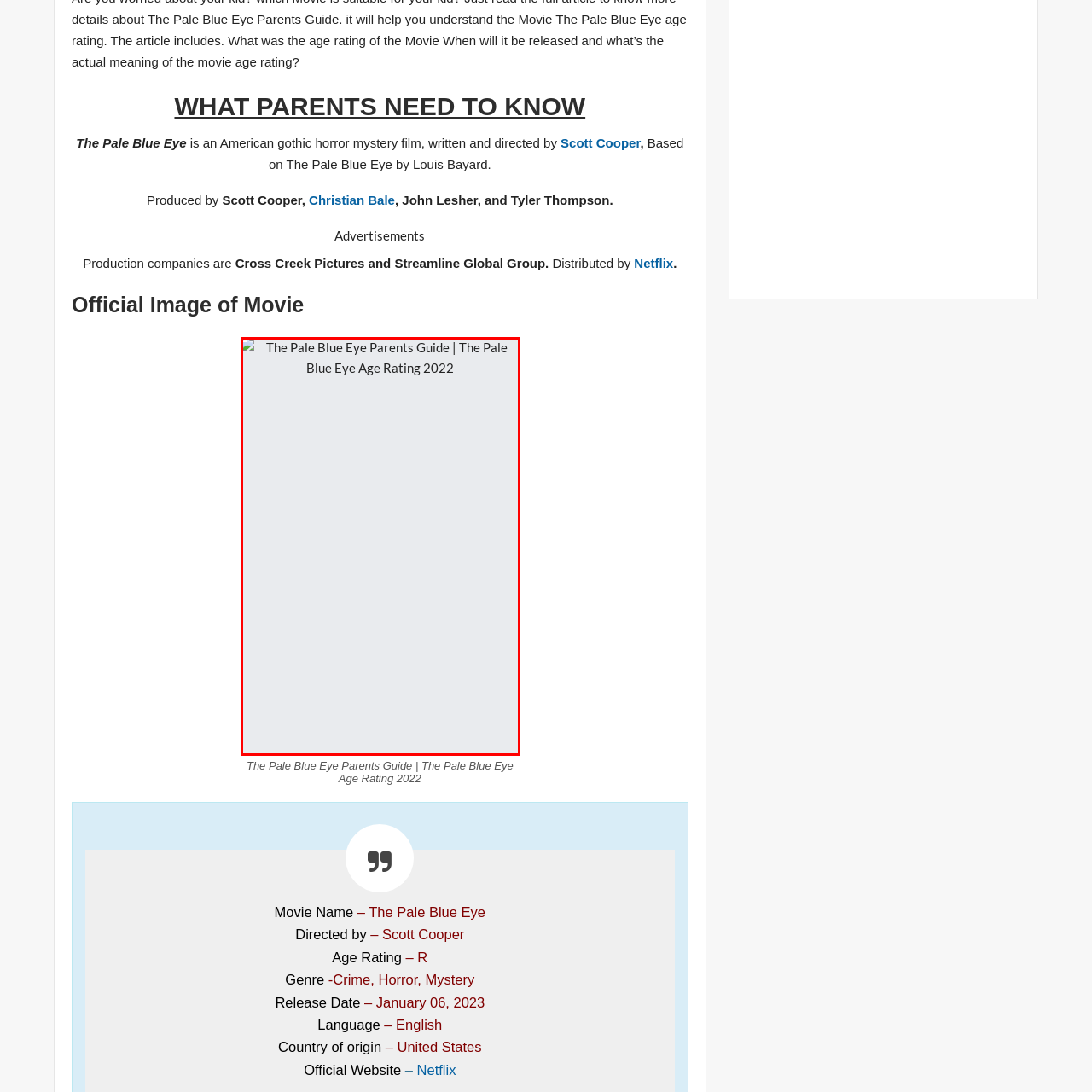What are the genres of the film?
Observe the image part marked by the red bounding box and give a detailed answer to the question.

The genres of the film can be identified by reading the caption, which categorizes the film under the genres of crime, horror, and mystery. This information is provided to give an idea of the film's content and tone.